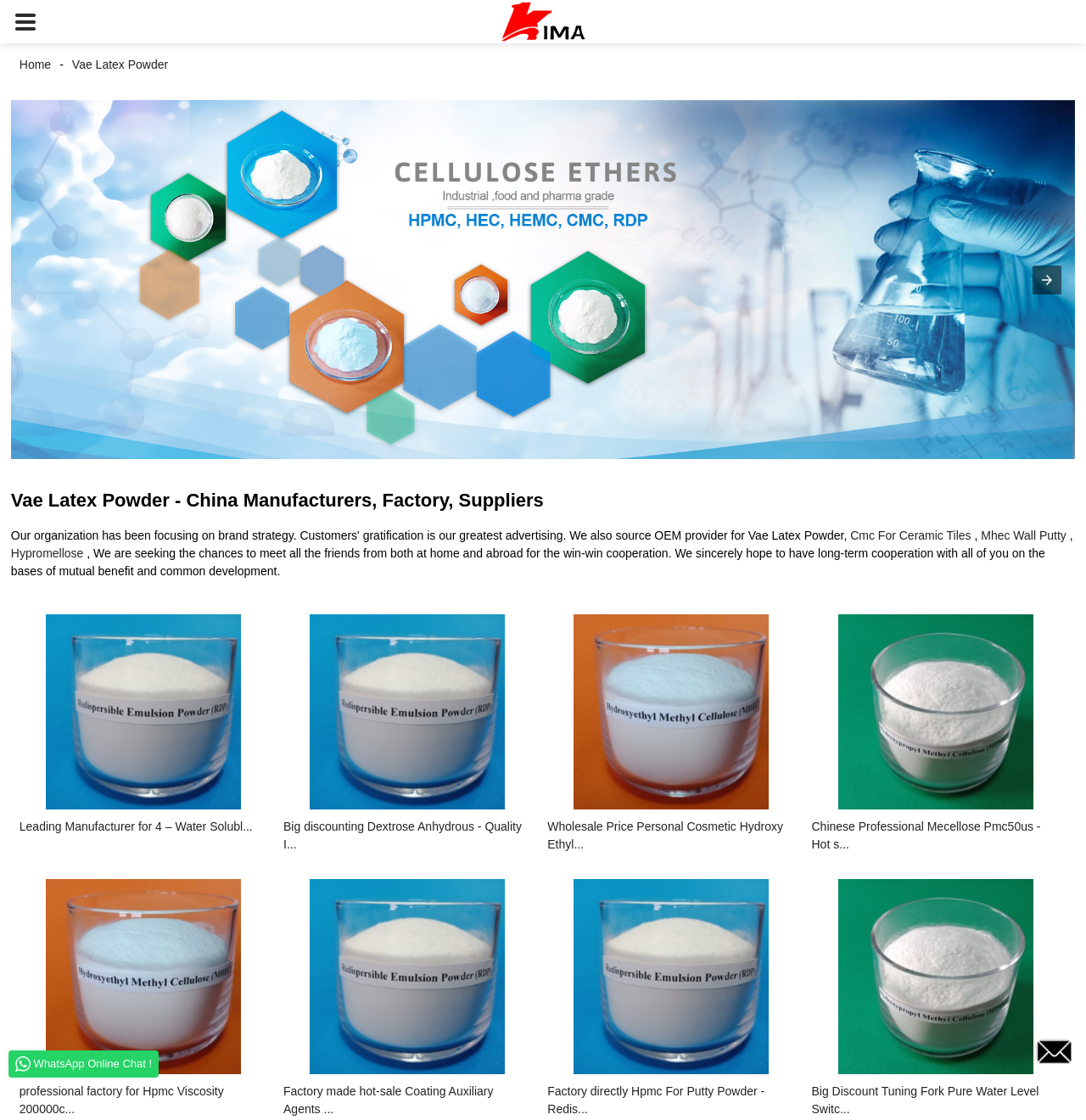What is the main heading displayed on the webpage? Please provide the text.

Vae Latex Powder - China Manufacturers, Factory, Suppliers